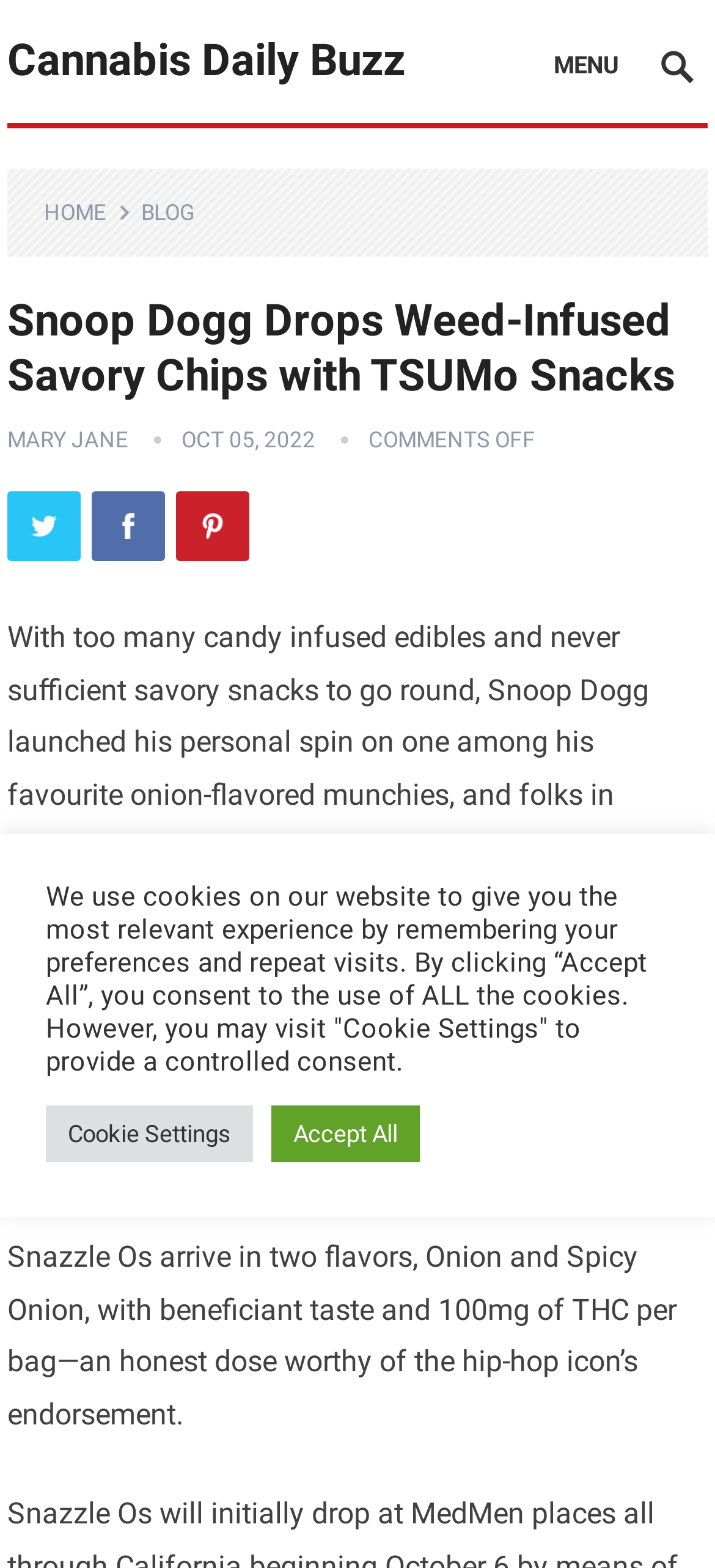Please find and report the bounding box coordinates of the element to click in order to perform the following action: "Share on Twitter". The coordinates should be expressed as four float numbers between 0 and 1, in the format [left, top, right, bottom].

[0.01, 0.314, 0.113, 0.358]